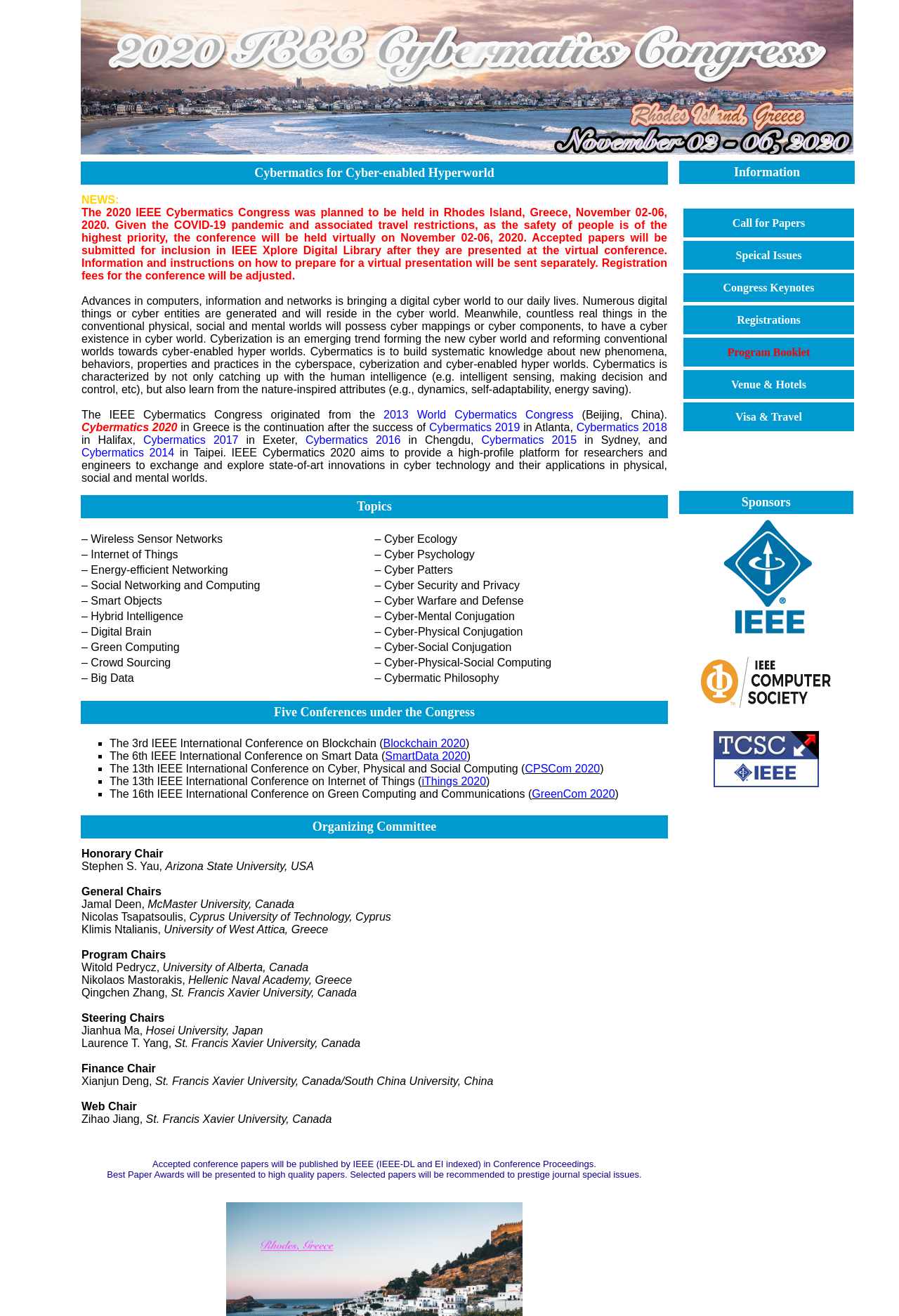How many sponsors are listed?
Please answer the question as detailed as possible.

After examining the webpage, I found a table with the title 'Sponsors', but it does not contain any sponsor information, so the answer is none.